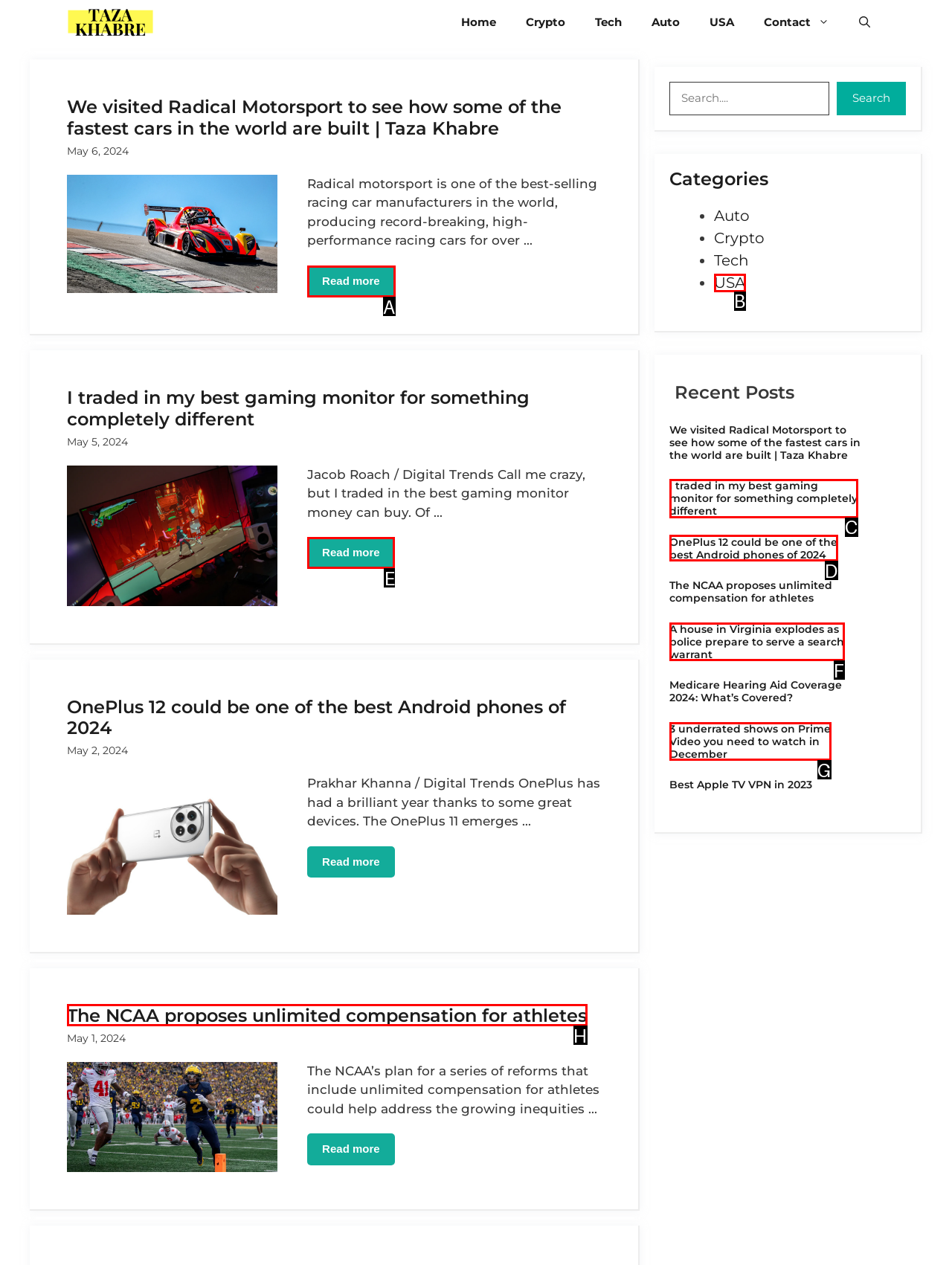Choose the UI element to click on to achieve this task: Read more about 'We visited Radical Motorsport to see how some of the fastest cars in the world are built'. Reply with the letter representing the selected element.

A